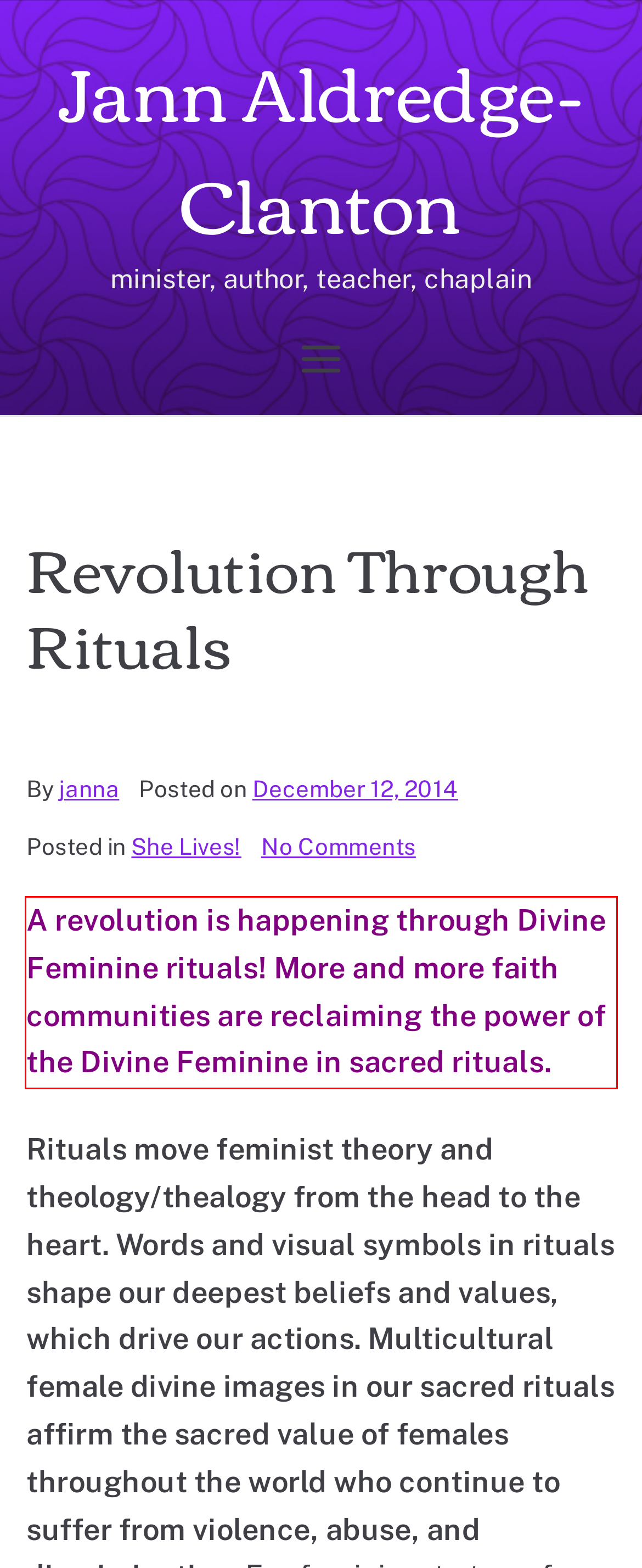You are given a screenshot showing a webpage with a red bounding box. Perform OCR to capture the text within the red bounding box.

A revolution is happening through Divine Feminine rituals! More and more faith communities are reclaiming the power of the Divine Feminine in sacred rituals.